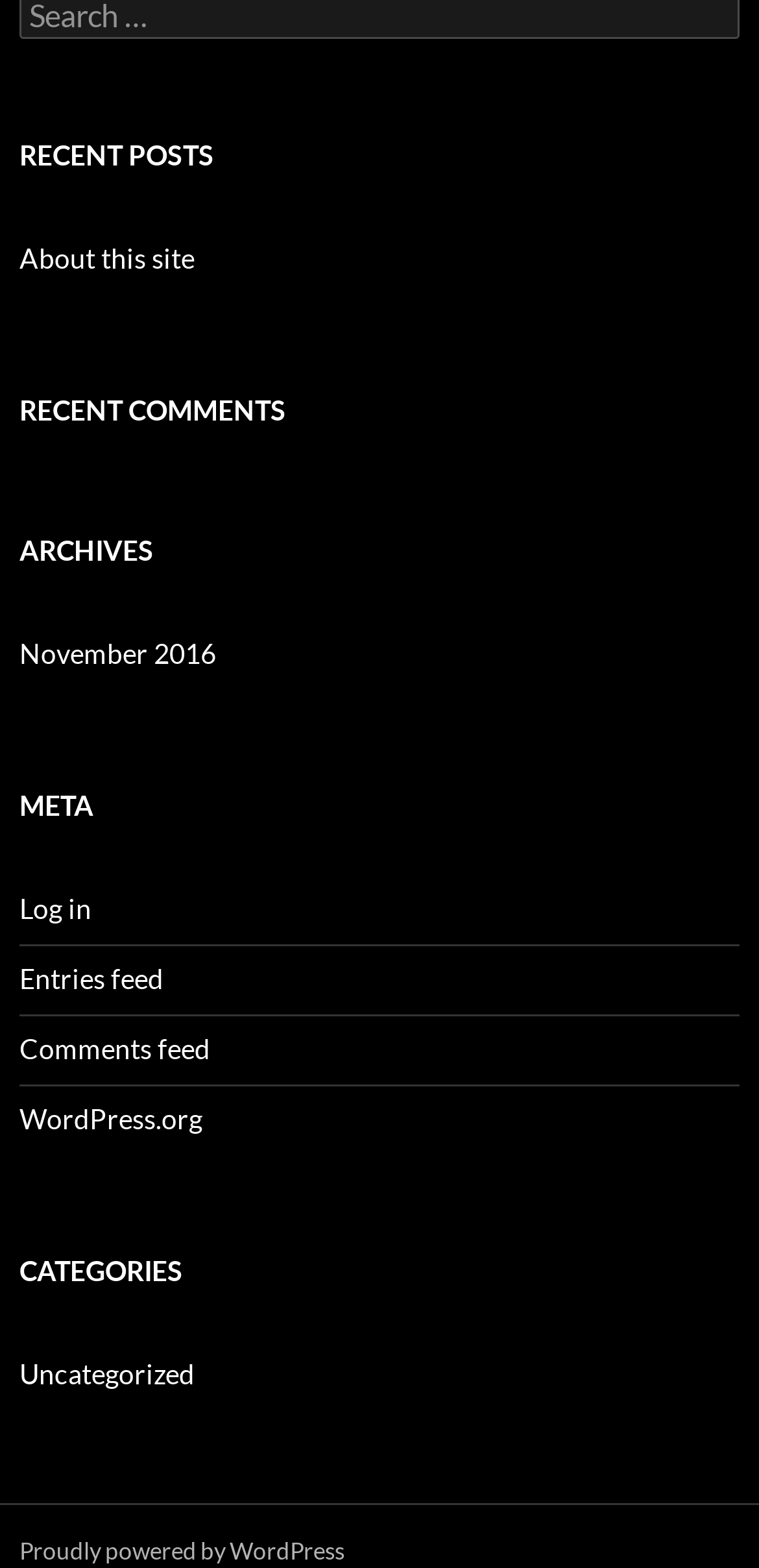Please find the bounding box coordinates of the element's region to be clicked to carry out this instruction: "Log in to the site".

[0.026, 0.569, 0.121, 0.59]